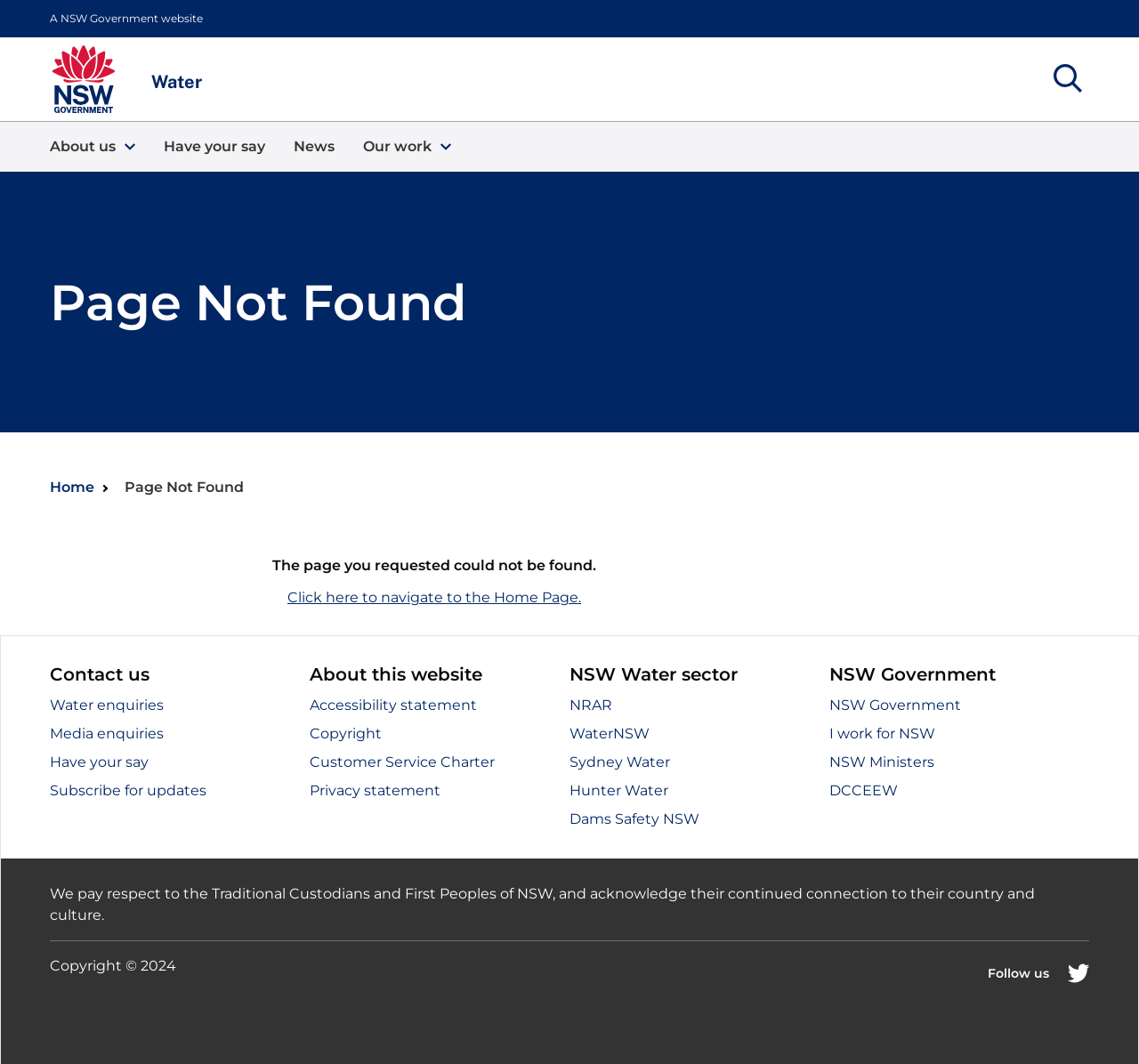Please specify the bounding box coordinates of the region to click in order to perform the following instruction: "Click on the 'Water' link".

[0.044, 0.043, 0.177, 0.106]